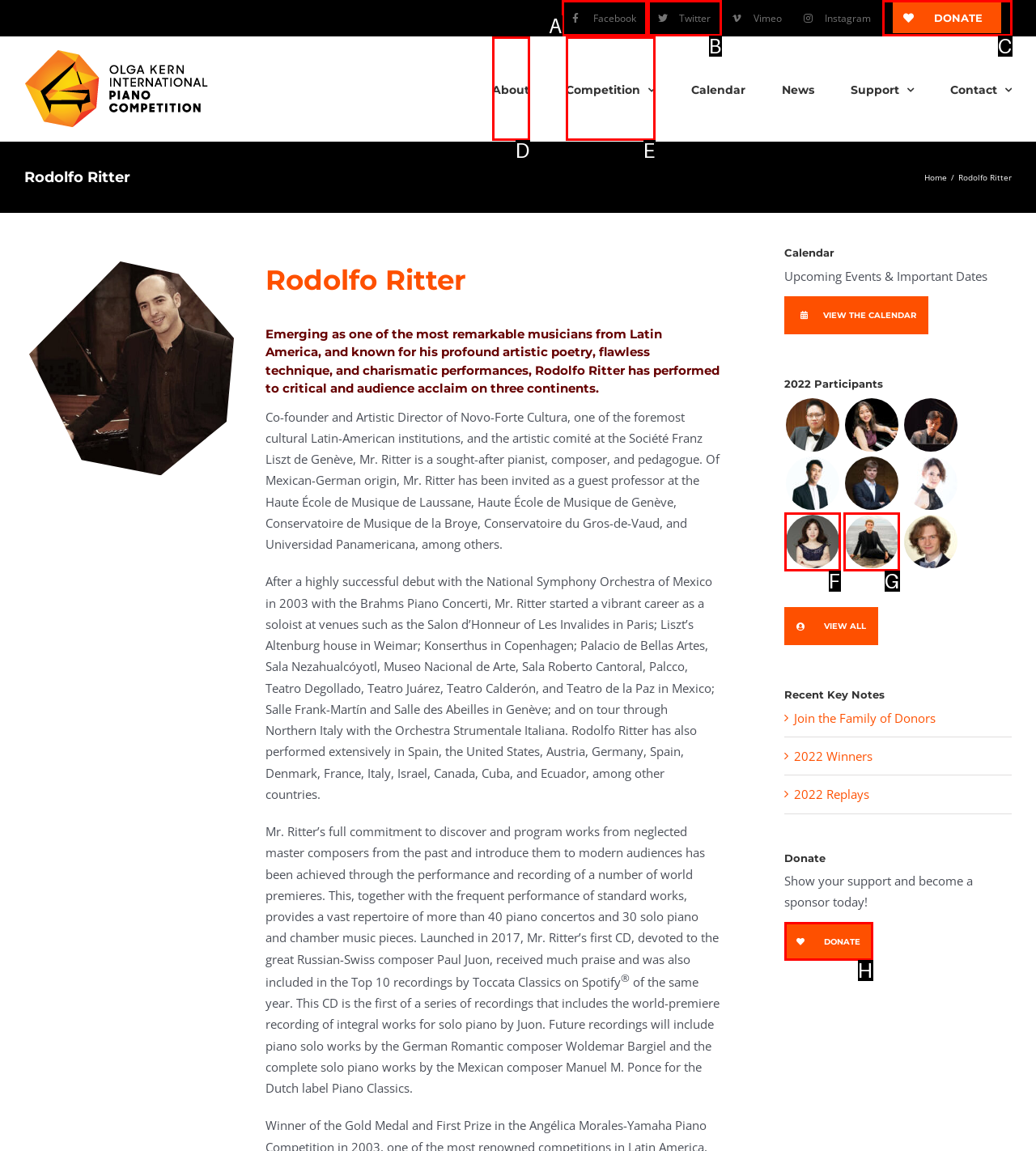Select the letter of the HTML element that best fits the description: Twitter
Answer with the corresponding letter from the provided choices.

B